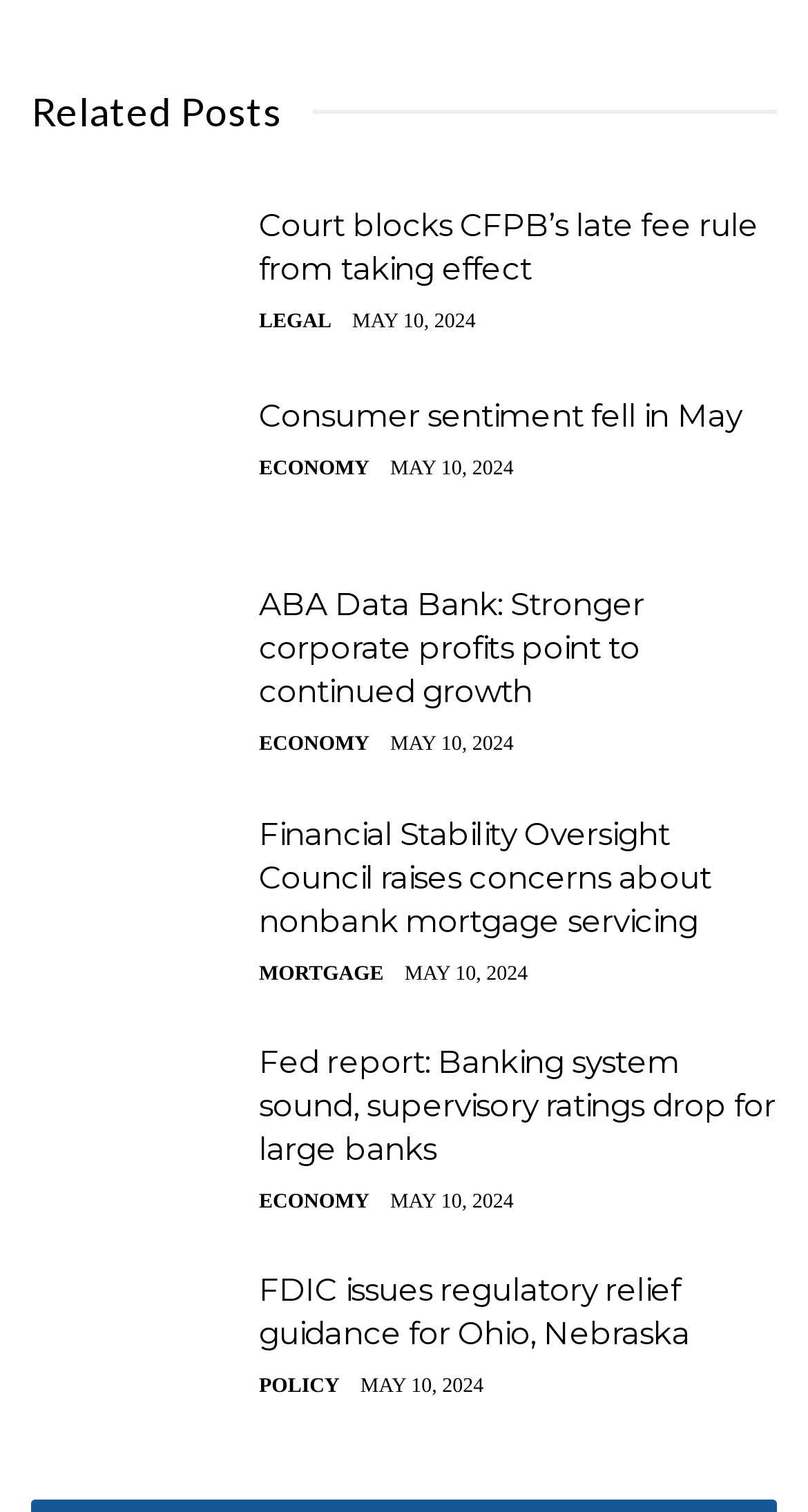Find and indicate the bounding box coordinates of the region you should select to follow the given instruction: "Read article about ABA Data Bank: Implied volatility falls for both equities and bonds".

[0.038, 0.385, 0.295, 0.639]